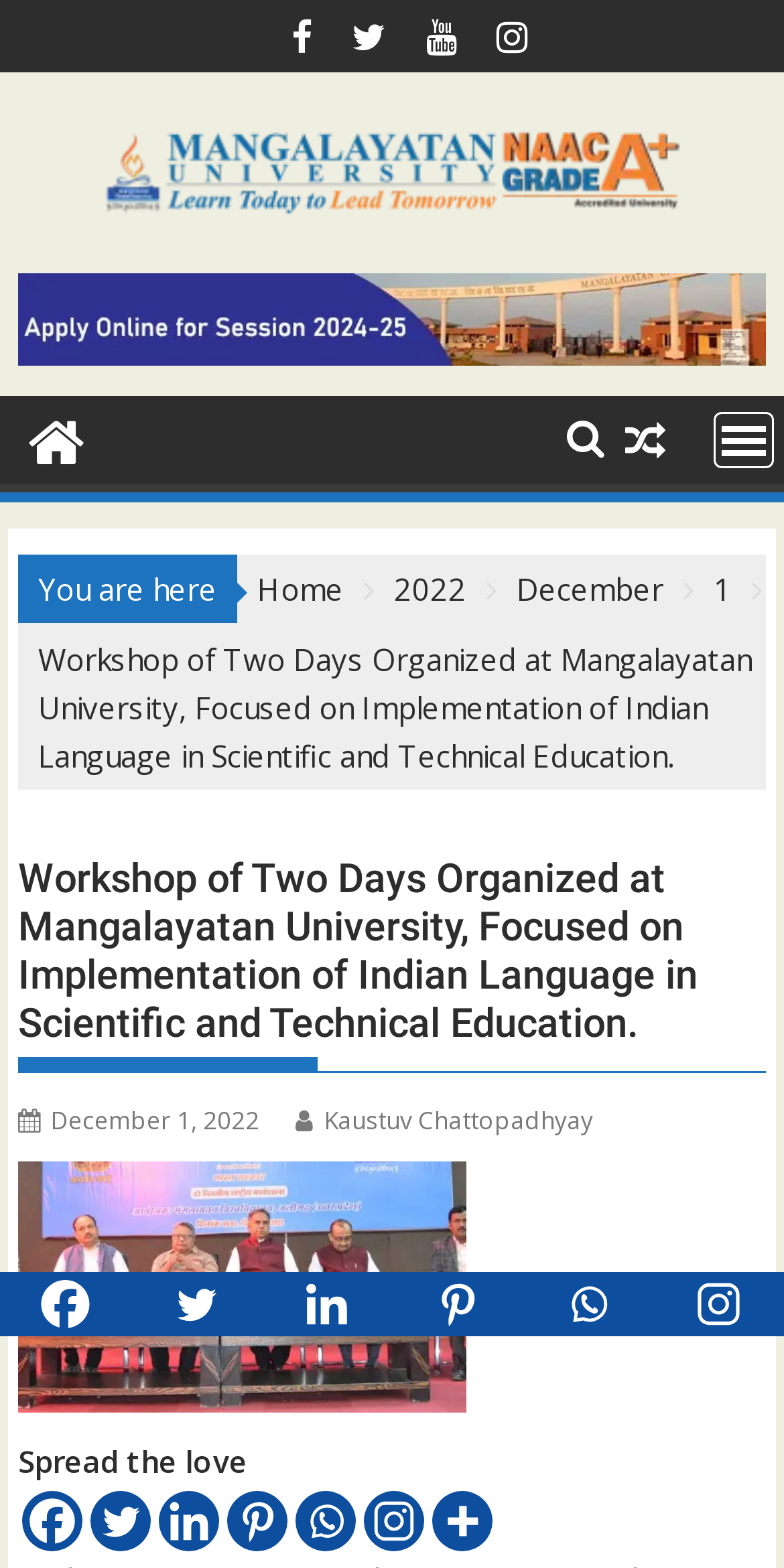Locate and provide the bounding box coordinates for the HTML element that matches this description: "alt="News – Mangalayatan University, Aligarh"".

[0.128, 0.065, 0.872, 0.146]